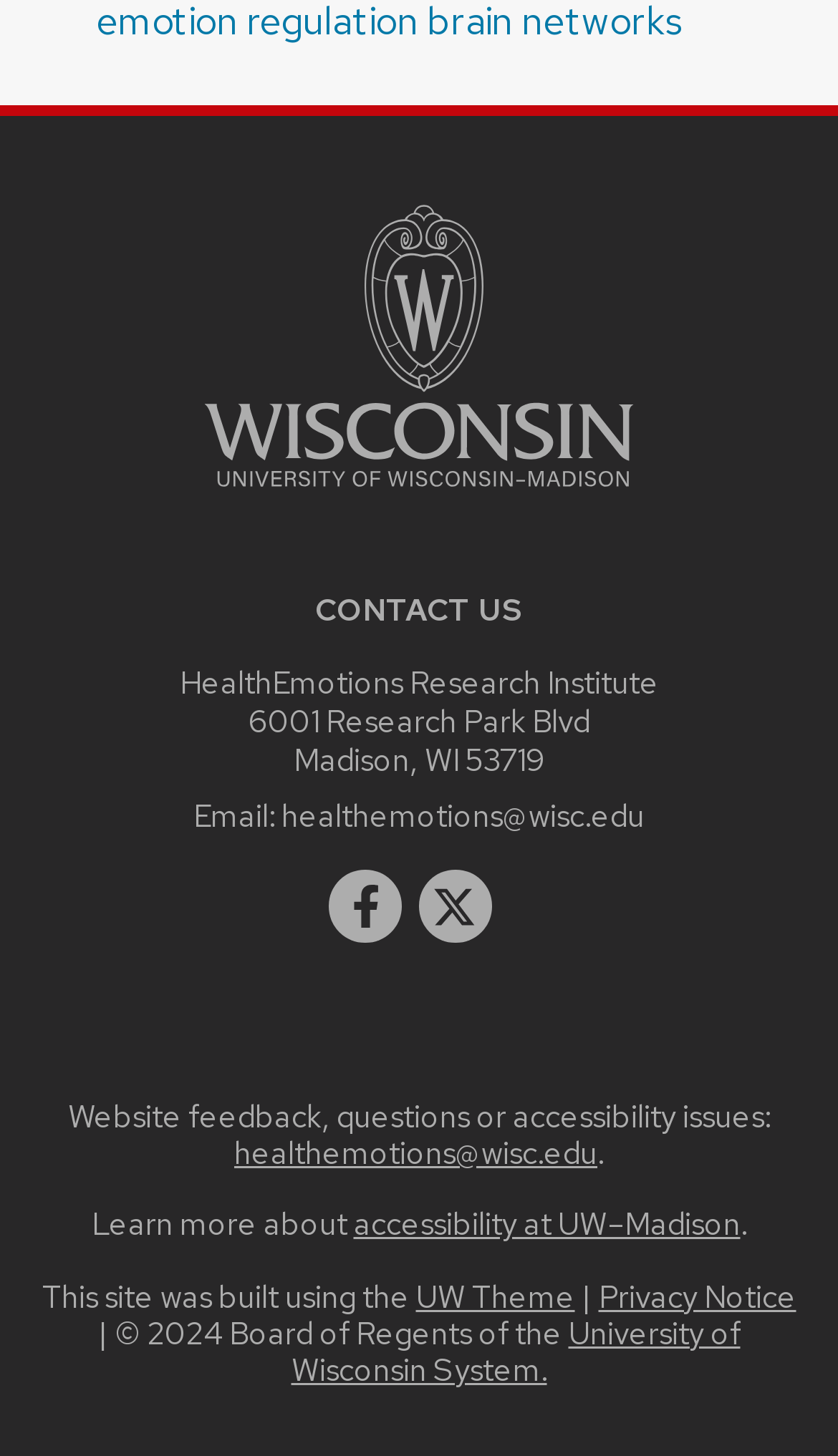Pinpoint the bounding box coordinates of the clickable element needed to complete the instruction: "Check the Privacy Notice". The coordinates should be provided as four float numbers between 0 and 1: [left, top, right, bottom].

[0.714, 0.876, 0.95, 0.904]